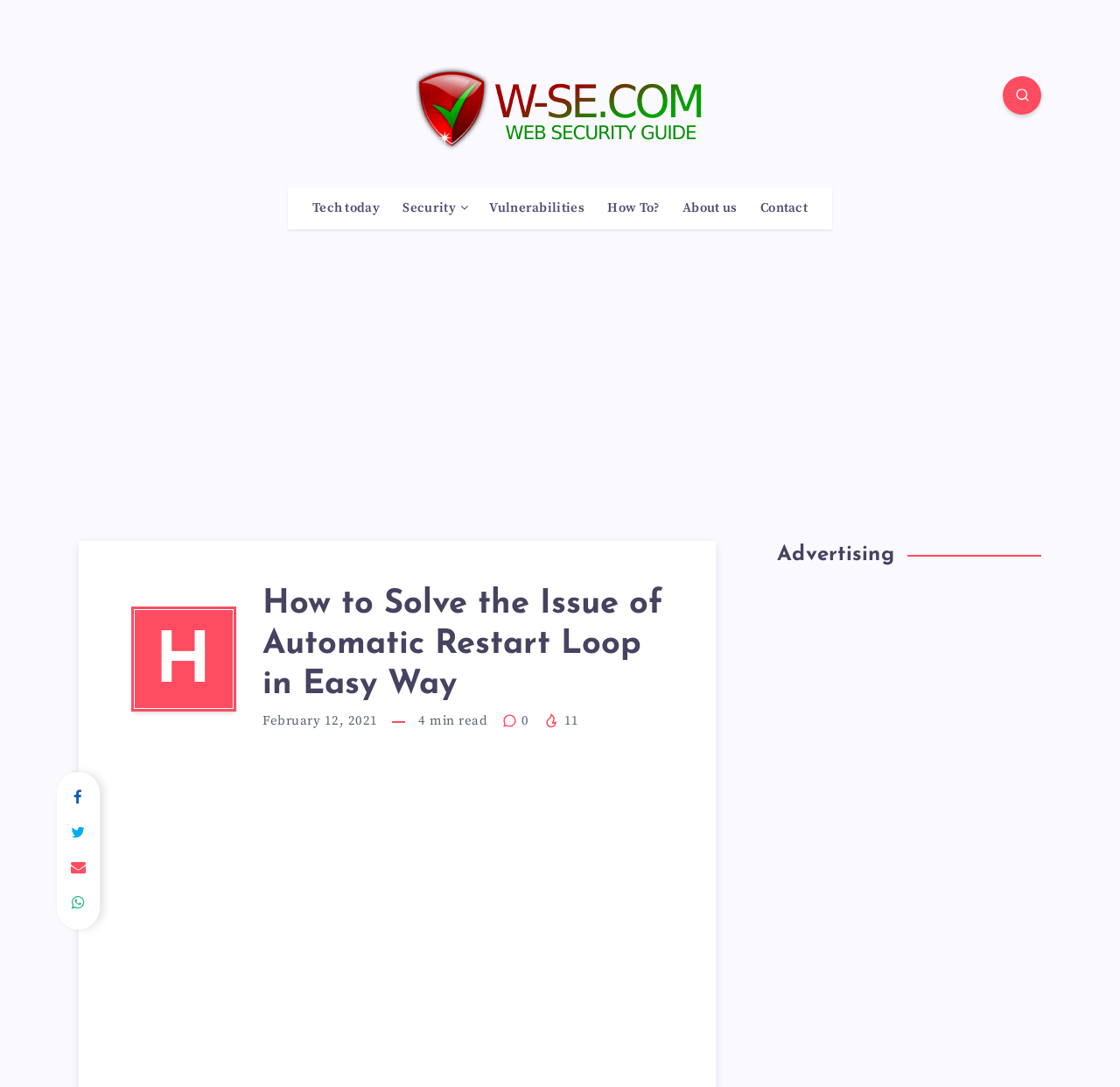Please indicate the bounding box coordinates for the clickable area to complete the following task: "Read the 'How to Solve the Issue of Automatic Restart Loop in Easy Way' article". The coordinates should be specified as four float numbers between 0 and 1, i.e., [left, top, right, bottom].

[0.234, 0.538, 0.592, 0.648]